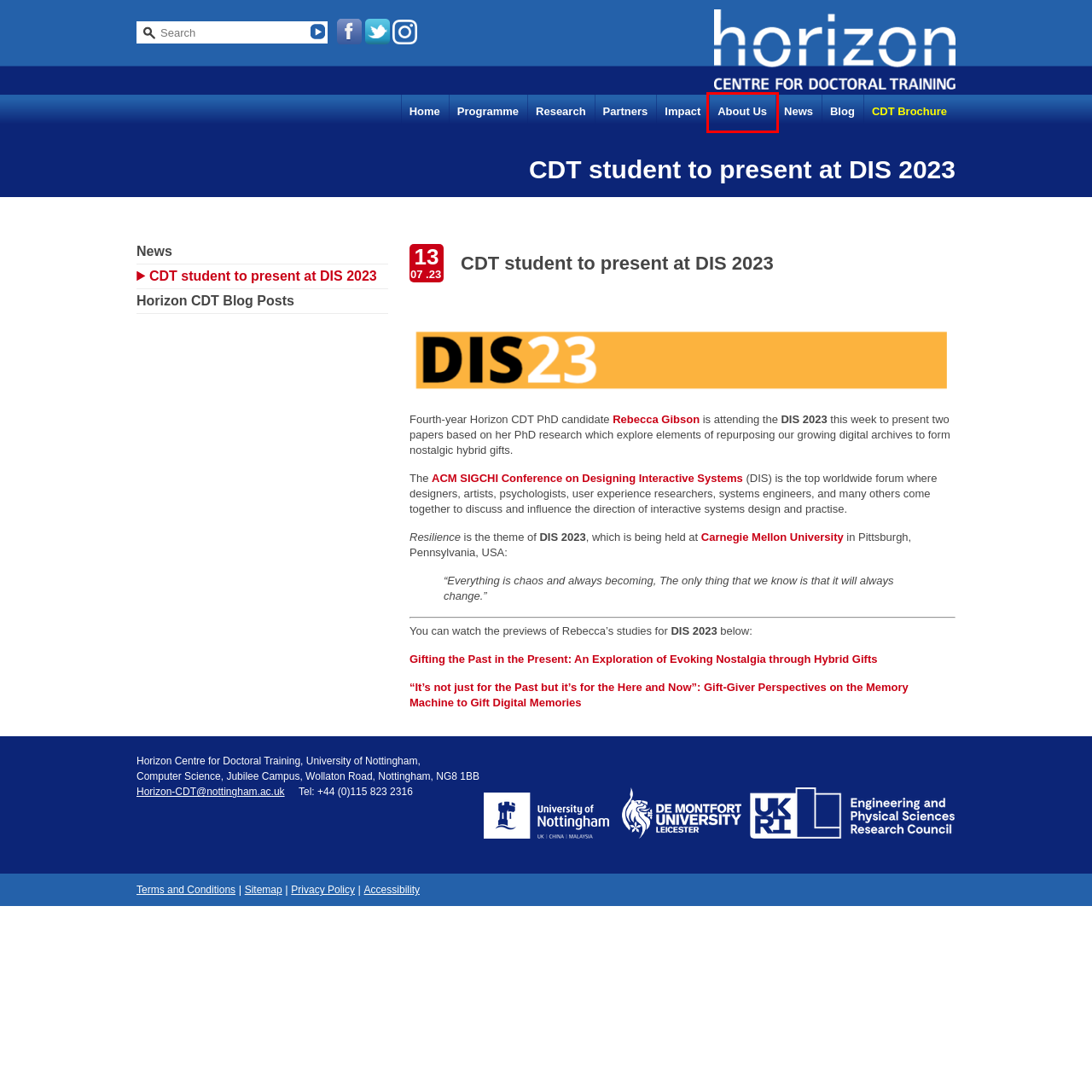You are given a screenshot depicting a webpage with a red bounding box around a UI element. Select the description that best corresponds to the new webpage after clicking the selected element. Here are the choices:
A. News : Horizon CDT
B. Impact : Horizon CDT
C. DIS 2023 – ACM Designing Interactive Systems. 10-14 July 2023
D. Using Digital Layers to Evoke Nostalgia in Hybrid Gifting. | Horizon CDT Research Highlights
E. Research : Horizon CDT
F. Horizon CDT Blog Posts : Horizon CDT
G. Horizon Centre for Doctoral Training Blog – To share our activity, progress and successes
H. About Us : Horizon CDT

H